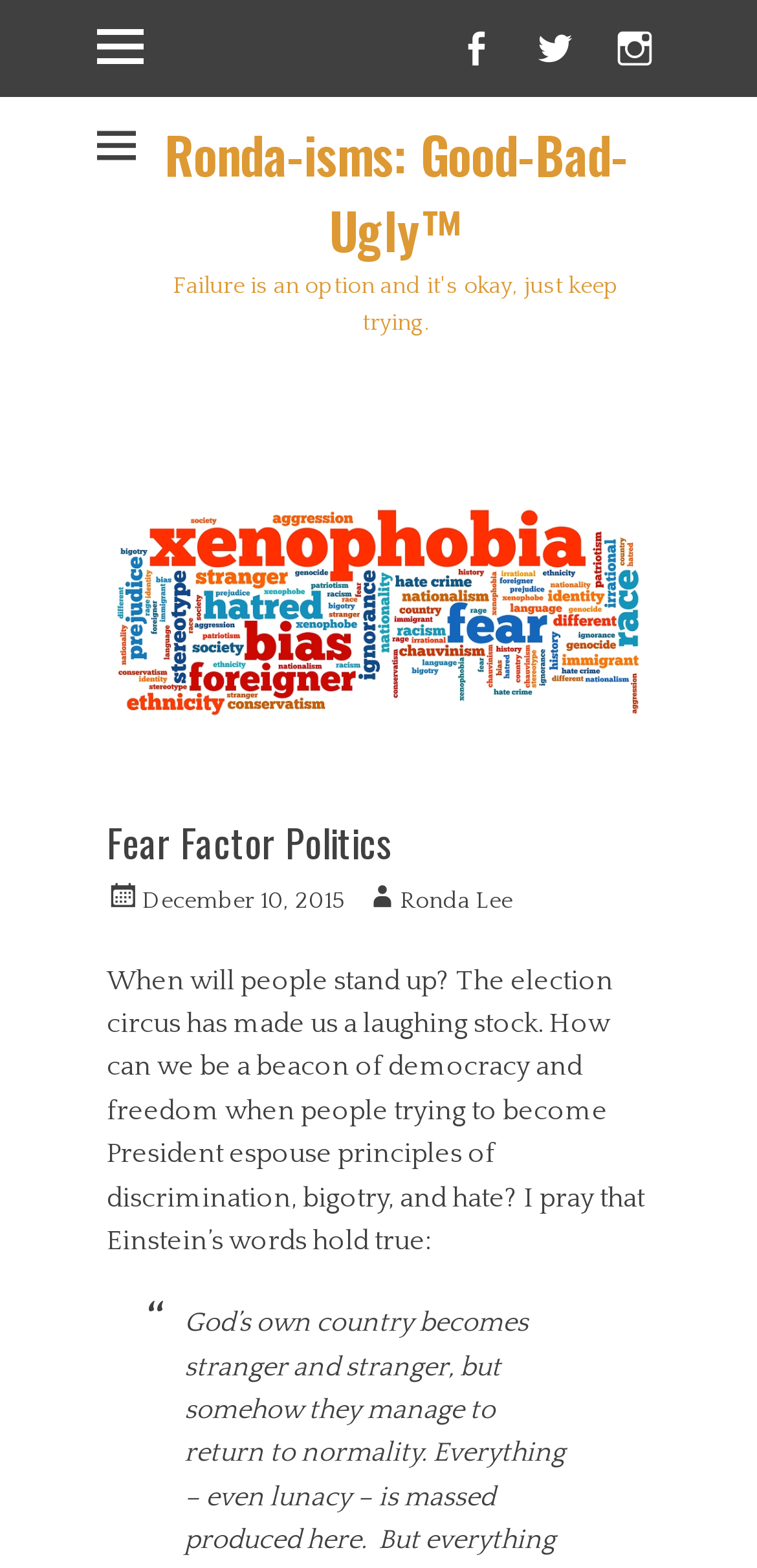Locate the coordinates of the bounding box for the clickable region that fulfills this instruction: "Click the Twitter link".

[0.687, 0.009, 0.779, 0.053]